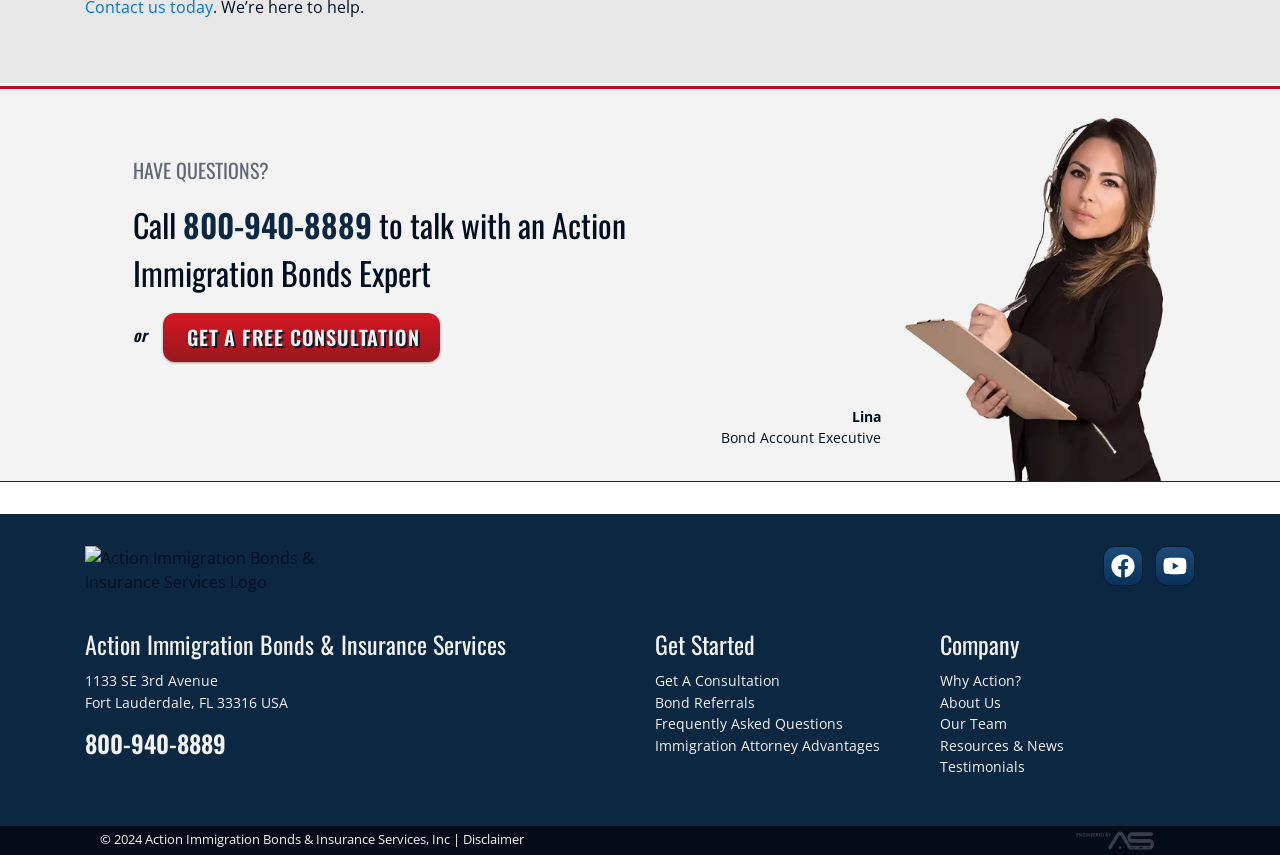What is the phone number to talk with an Action Immigration Bonds Expert?
From the details in the image, answer the question comprehensively.

I found the phone number by looking at the text 'Call' followed by the number '800-940-8889' which is a link, indicating it's a clickable phone number. This is located near the top of the page, under the 'HAVE QUESTIONS?' text.